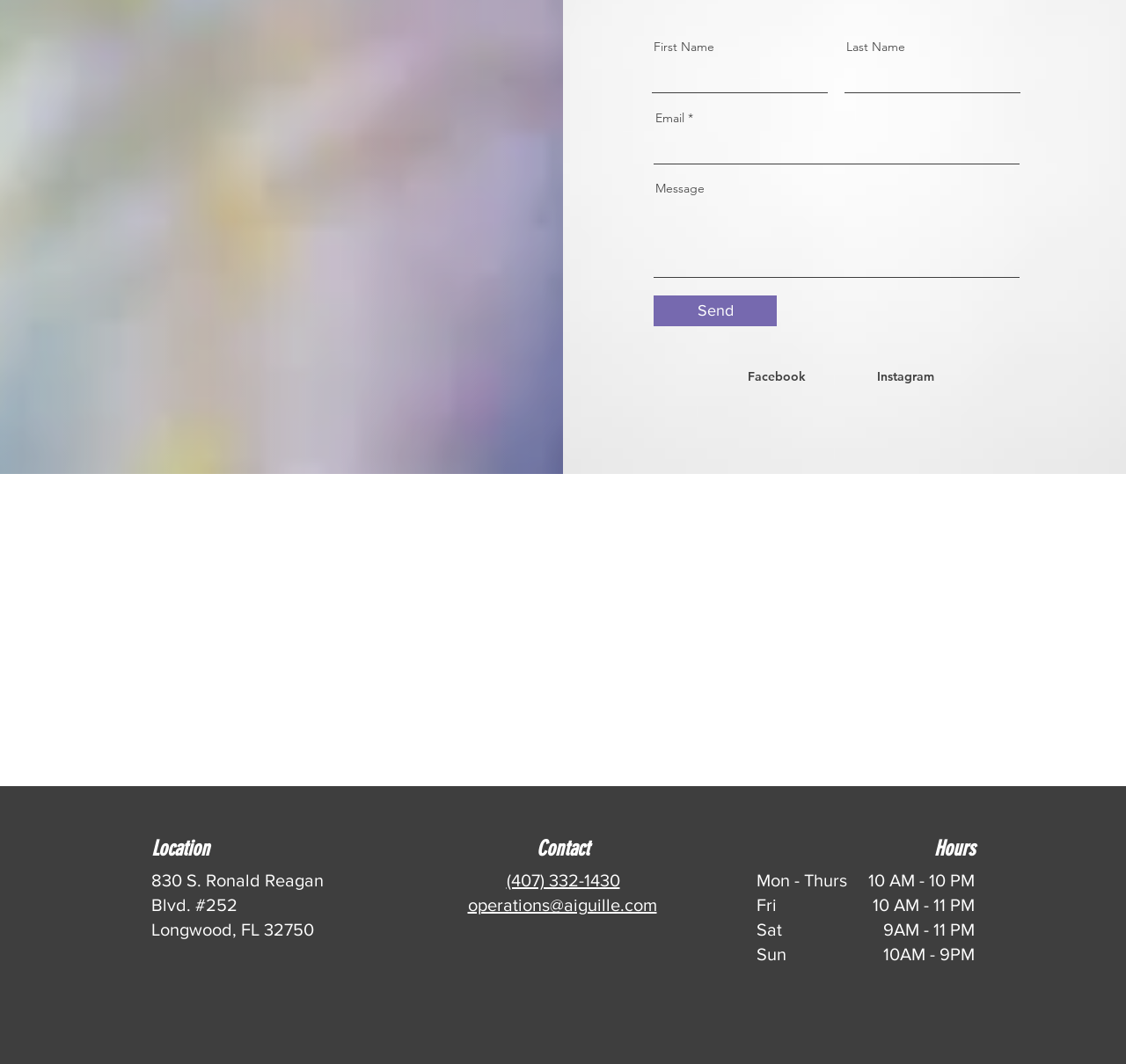Reply to the question with a single word or phrase:
What is the required field in the contact form?

Email